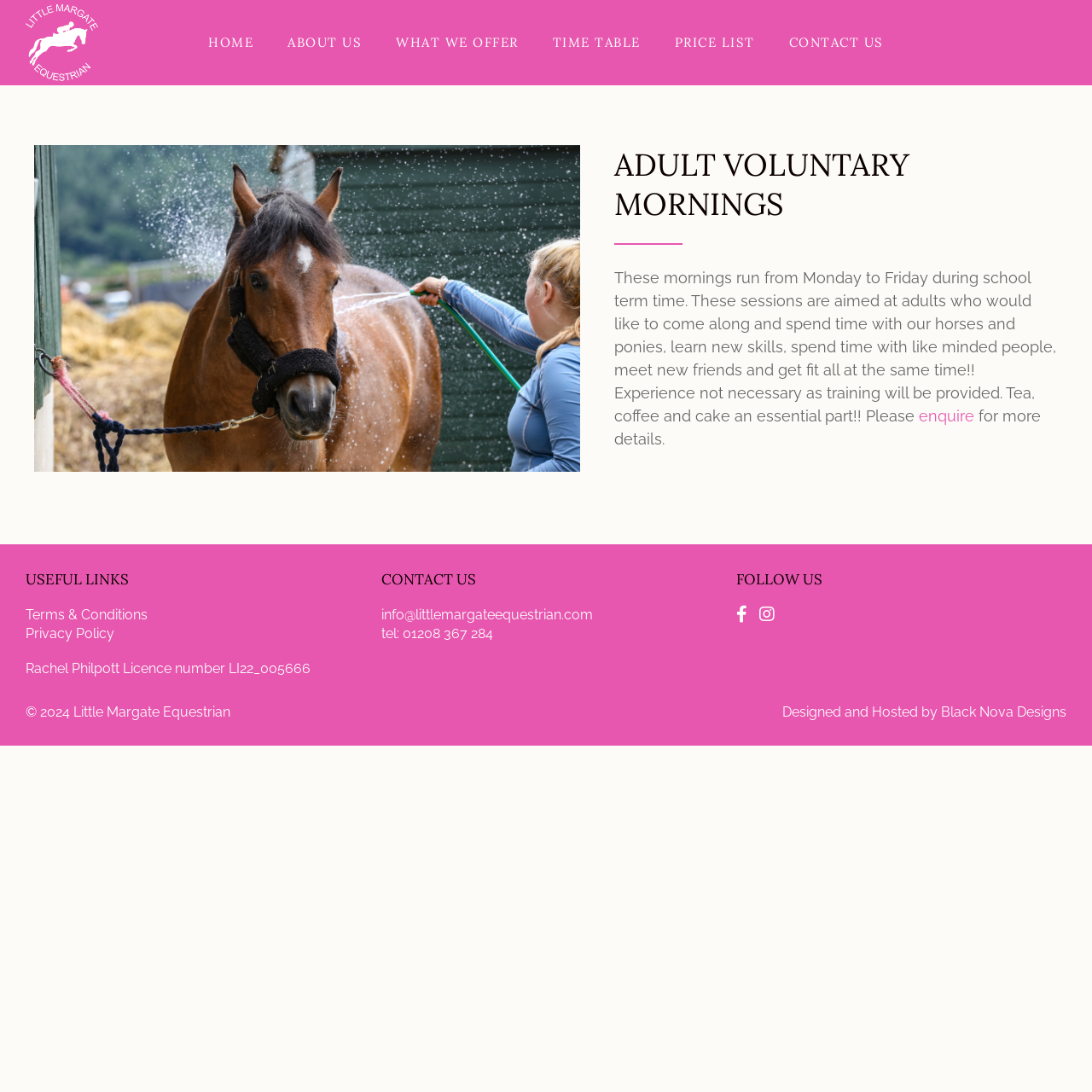How can I get more information about the adult voluntary mornings?
Give a thorough and detailed response to the question.

I found the answer by looking at the article section of the webpage, where it says 'enquire for more details'.